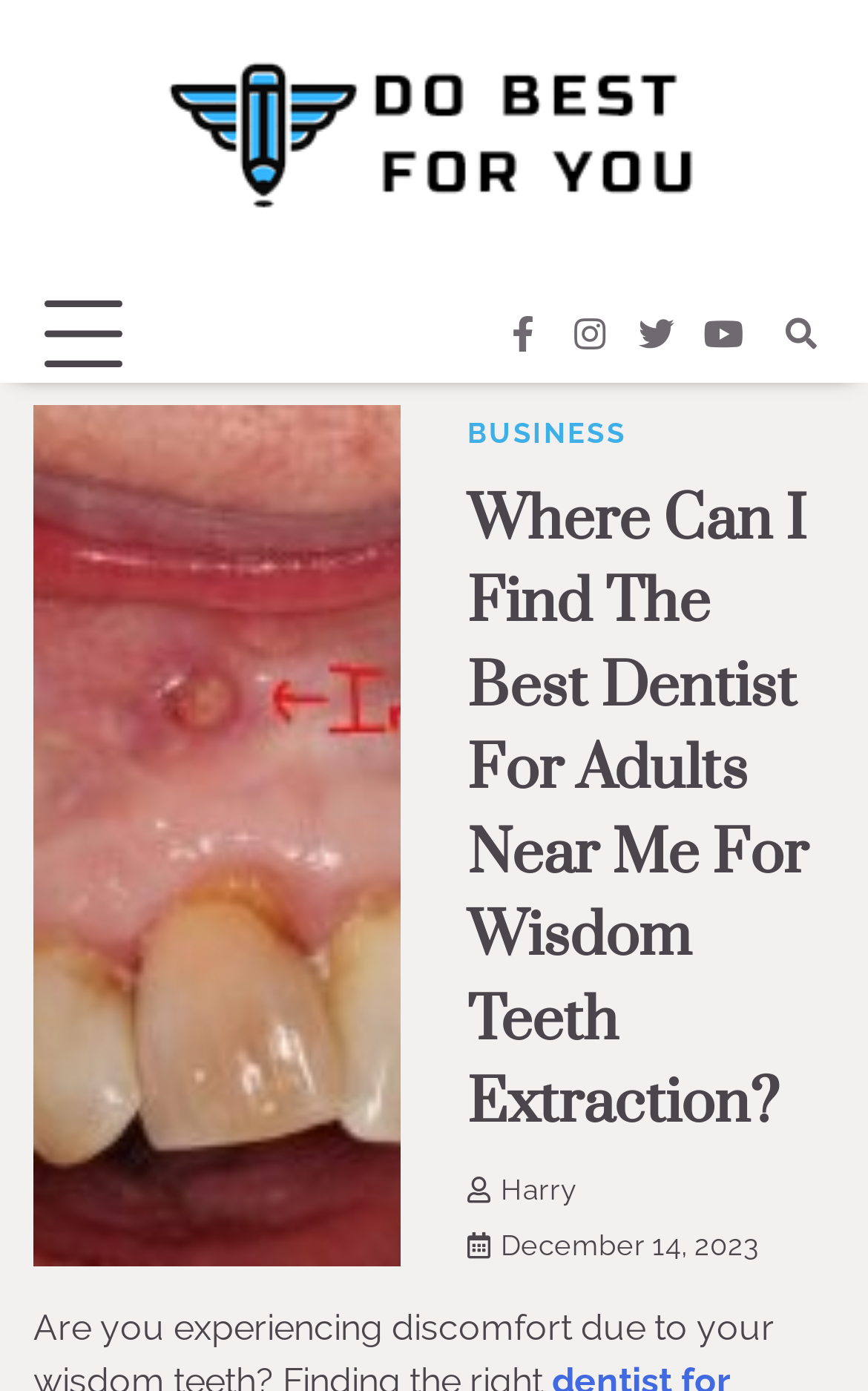Give a succinct answer to this question in a single word or phrase: 
What is the topic of the webpage related to?

Dentist for adults